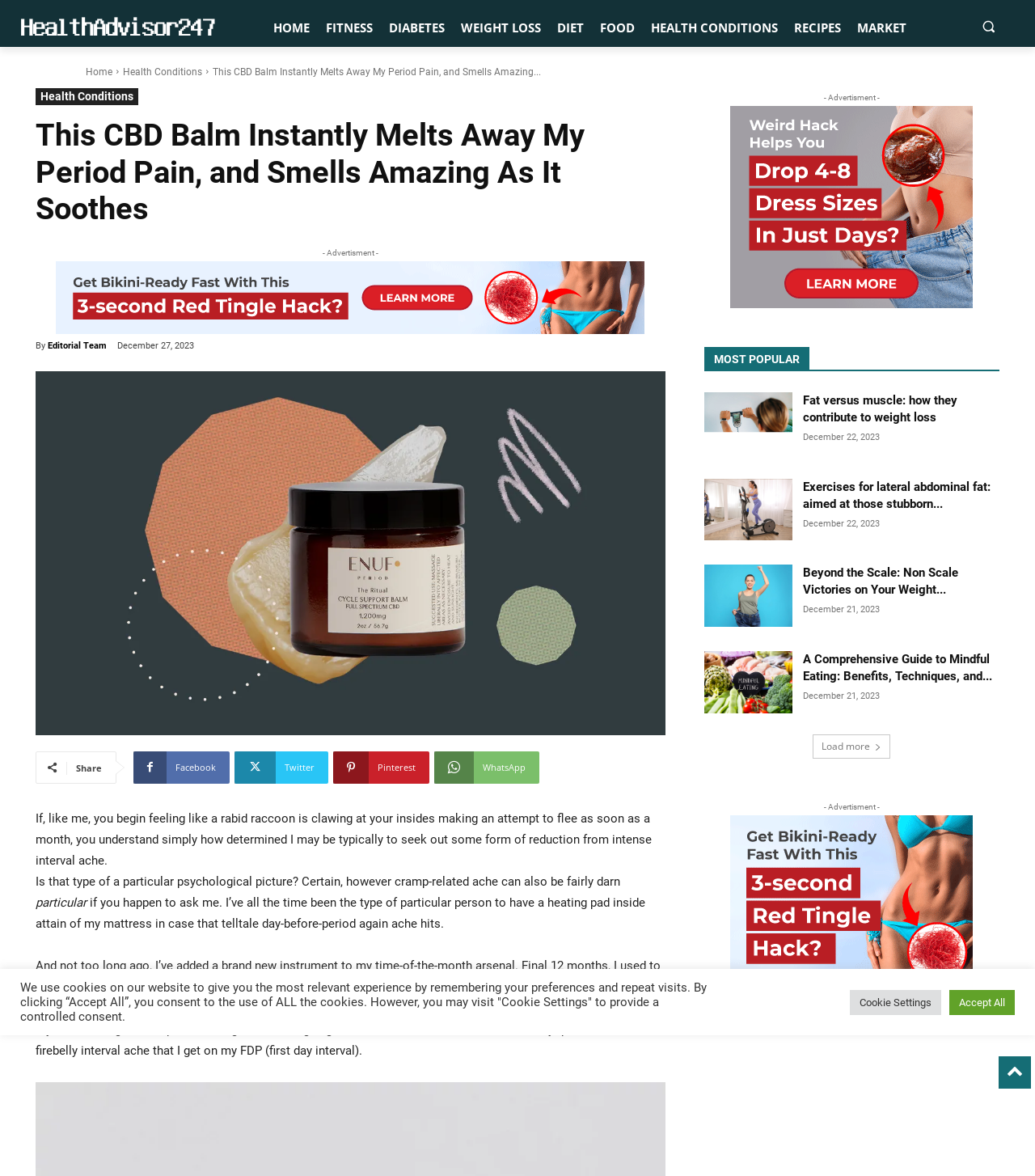Specify the bounding box coordinates of the region I need to click to perform the following instruction: "Click the 'Search' button". The coordinates must be four float numbers in the range of 0 to 1, i.e., [left, top, right, bottom].

[0.939, 0.008, 0.971, 0.036]